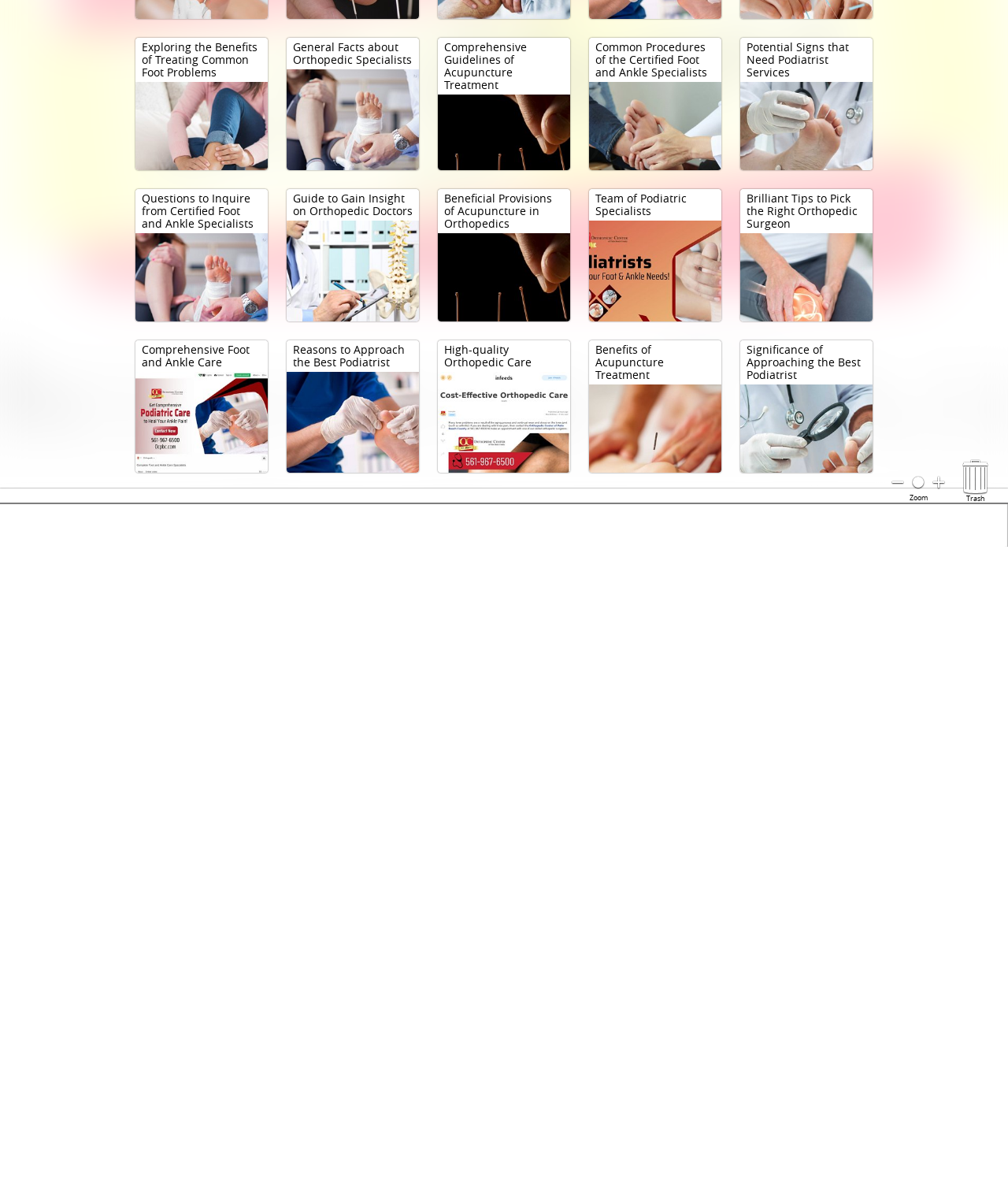Bounding box coordinates are specified in the format (top-left x, top-left y, bottom-right x, bottom-right y). All values are floating point numbers bounded between 0 and 1. Please provide the bounding box coordinate of the region this sentence describes: Pearltrees

[0.95, 0.383, 0.986, 0.417]